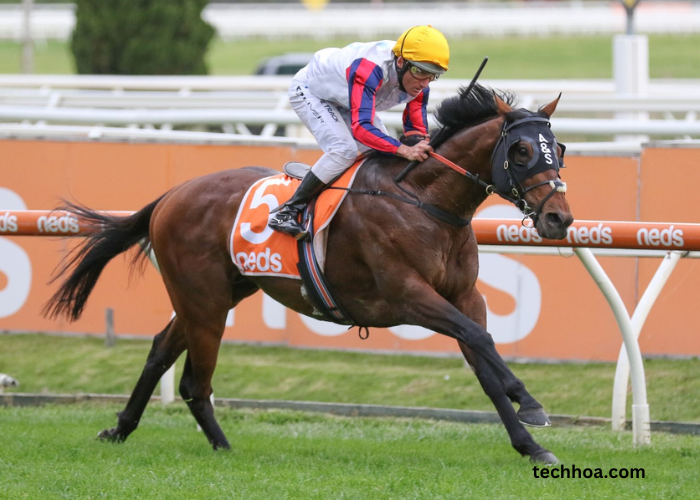Create an elaborate description of the image, covering every aspect.

The image captures the thrilling moment of a thoroughbred horse racing along the track, showcasing the intense spirit of horse racing. The jockey, clad in a bright yellow helmet and a vibrant white and red racing suit, tightly grips the reins as they urge the horse forward. The horse, adorned with a saddle and a bridle, displays a powerful stride, emphasizing its athleticism. In the background, the branding of "neds" is prominently featured on signage, underscoring the association with a major betting organization. This dynamic scene encapsulates the excitement and anticipation surrounding horse racing events, inviting viewers to engage in the exhilarating world of competitive equestrian sports.